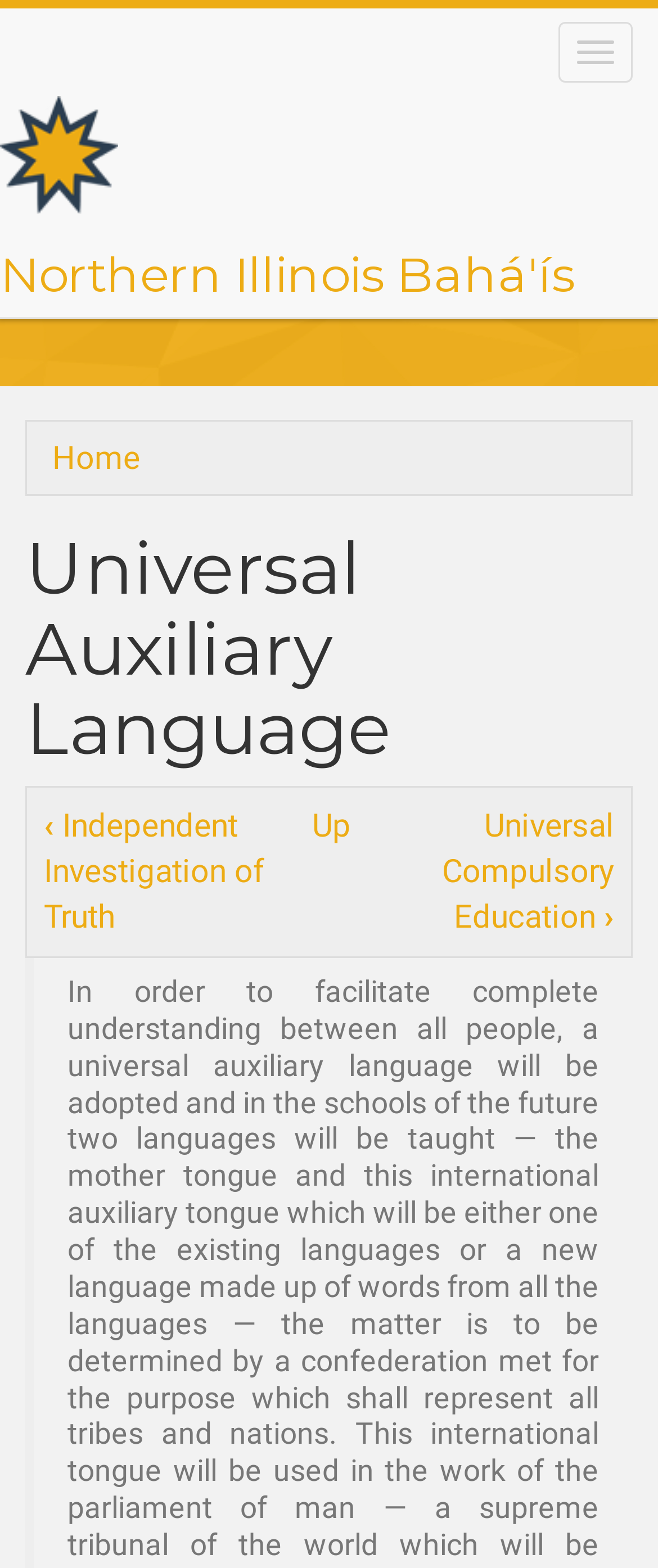What is the previous page?
Please provide a single word or phrase as the answer based on the screenshot.

Independent Investigation of Truth